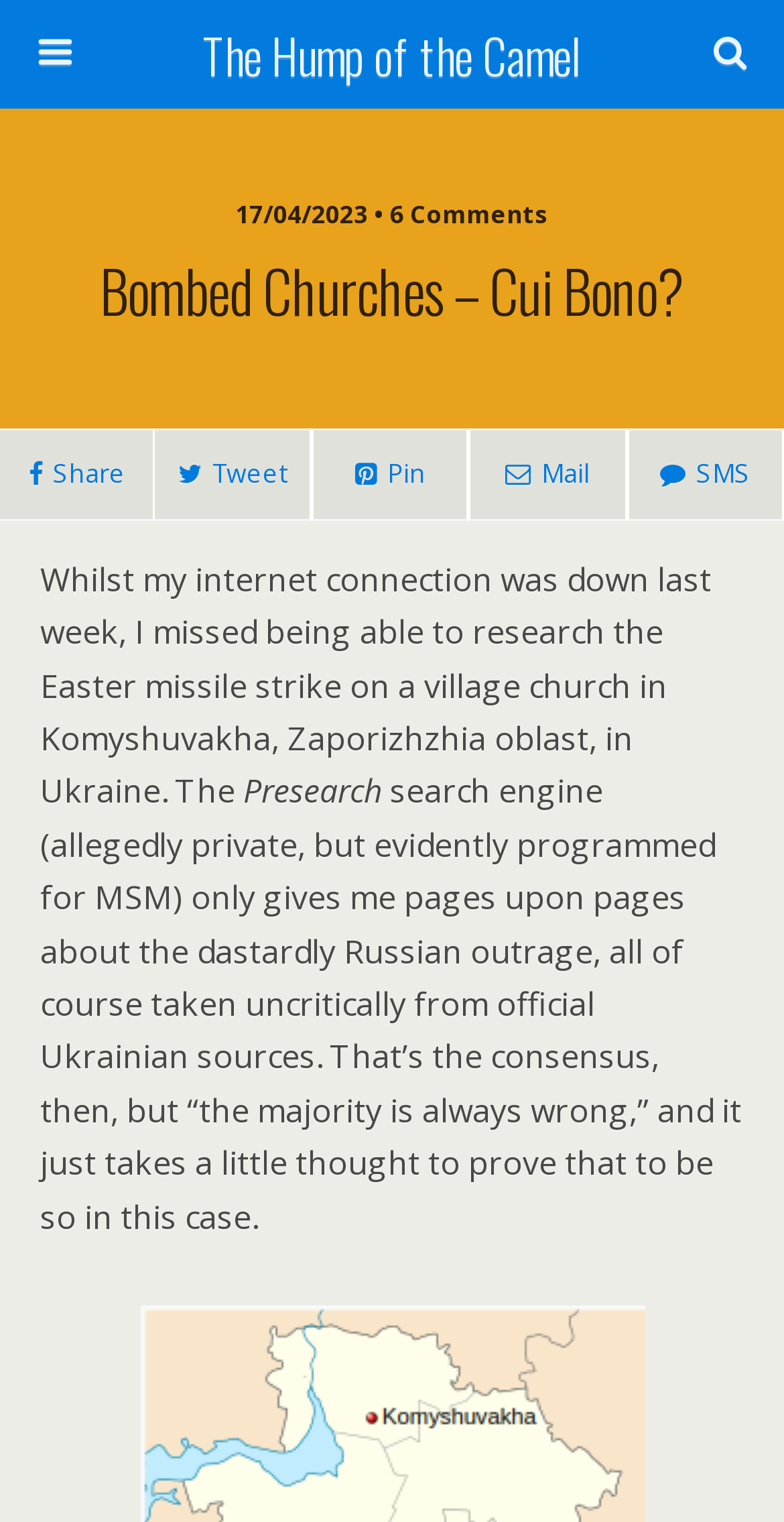Is the search box required?
Examine the image and provide an in-depth answer to the question.

I found the answer by looking at the textbox element with the text 'Search this website…', which has a 'required' attribute set to 'False', indicating that the search box is not required.